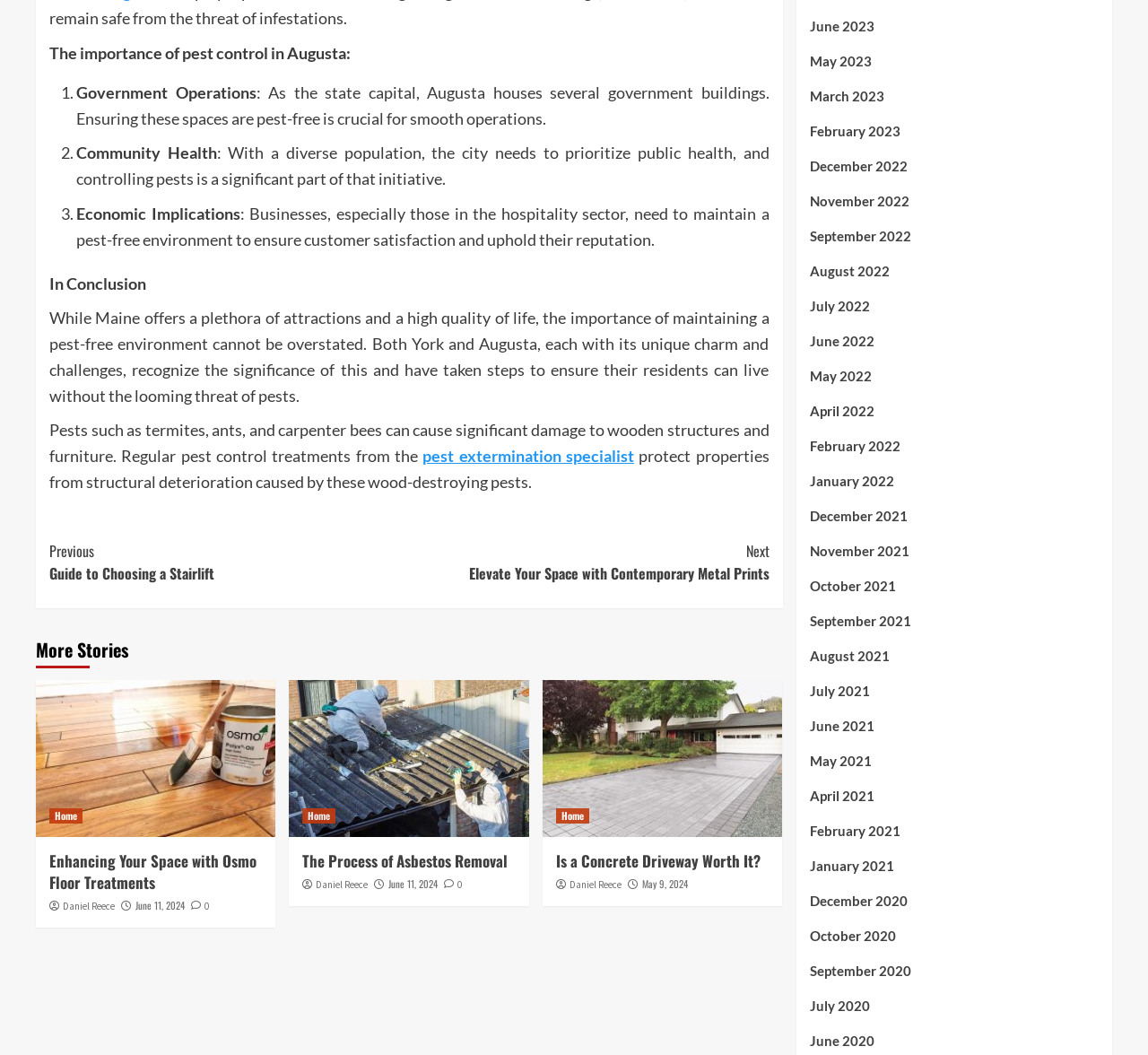Refer to the image and provide an in-depth answer to the question: 
What is the importance of pest control in Augusta?

The webpage highlights the importance of pest control in Augusta, mentioning three key aspects: Government Operations, where ensuring pest-free government buildings is crucial for smooth operations; Community Health, where controlling pests is essential for public health; and Economic Implications, where maintaining a pest-free environment is vital for businesses, especially in the hospitality sector.